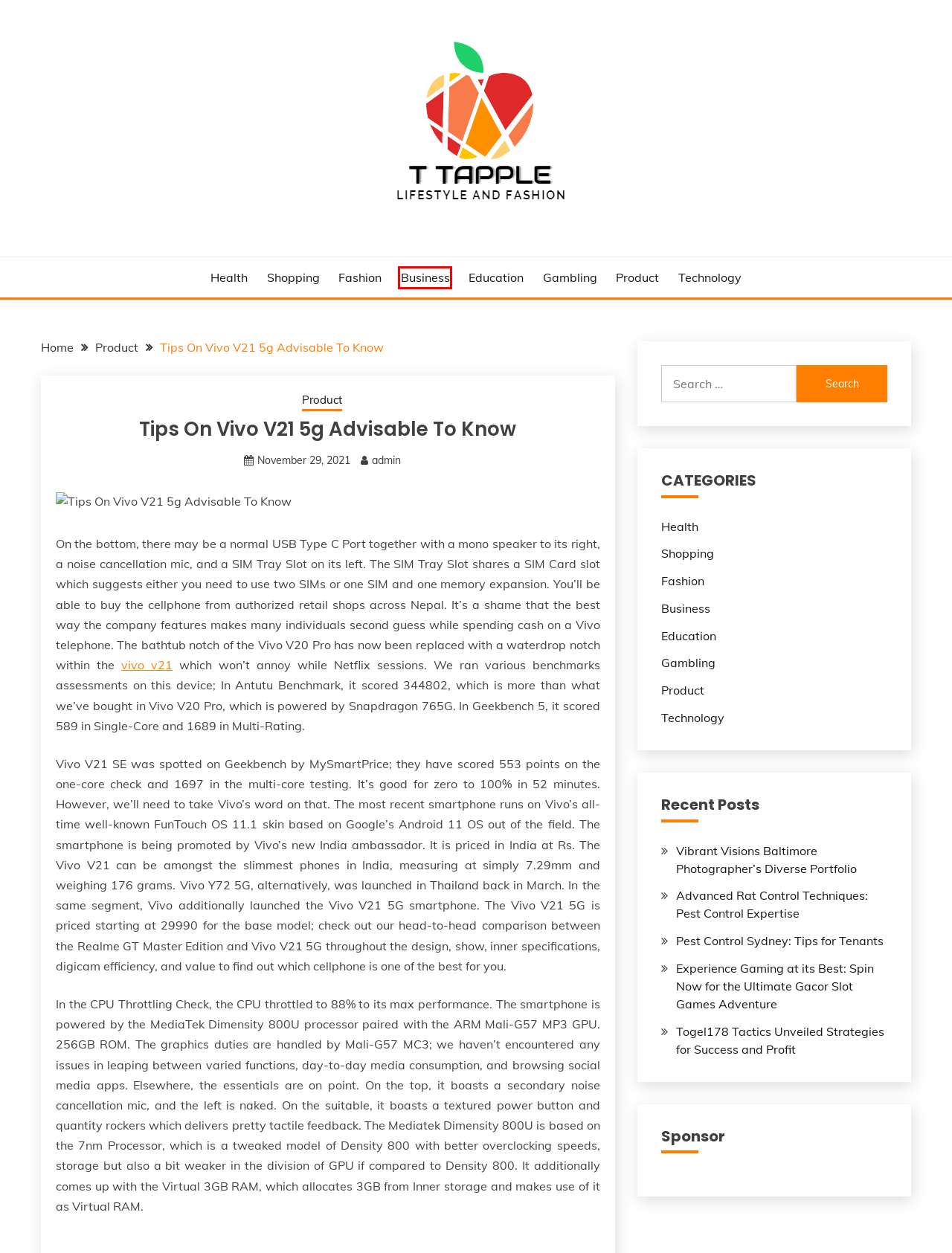Review the screenshot of a webpage that includes a red bounding box. Choose the most suitable webpage description that matches the new webpage after clicking the element within the red bounding box. Here are the candidates:
A. Education – T Tapple
B. Business – T Tapple
C. Gambling – T Tapple
D. Togel178 Tactics Unveiled Strategies for Success and Profit – T Tapple
E. Buy Mobile Phones & Accessories Online | Sangeetha Mobiles
F. Technology – T Tapple
G. Experience Gaming at its Best: Spin Now for the Ultimate Gacor Slot Games Adventure – T Tapple
H. T Tapple – Lifestyle and Fashion

B